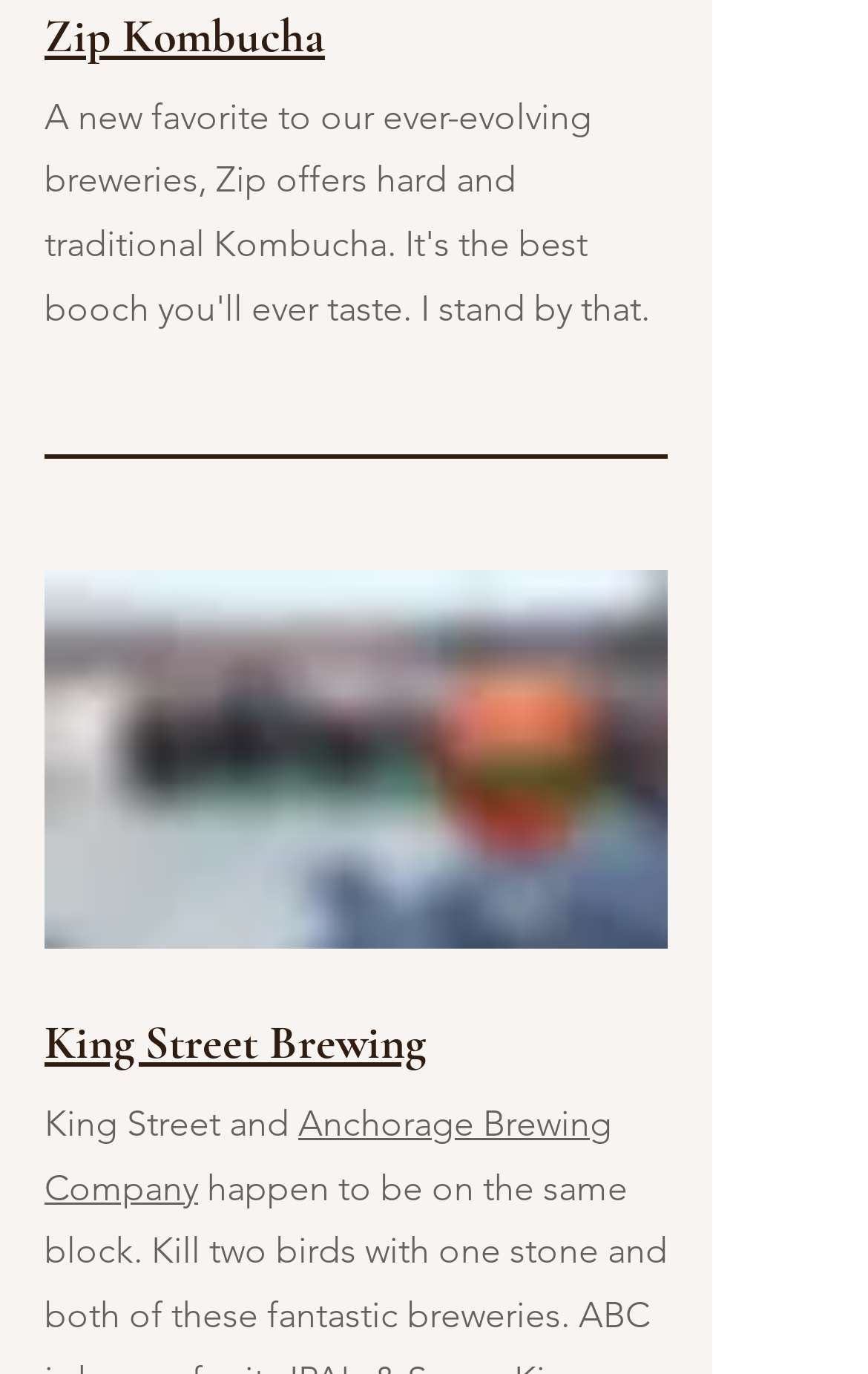How many breweries are mentioned on this page?
Please provide a single word or phrase as your answer based on the image.

3